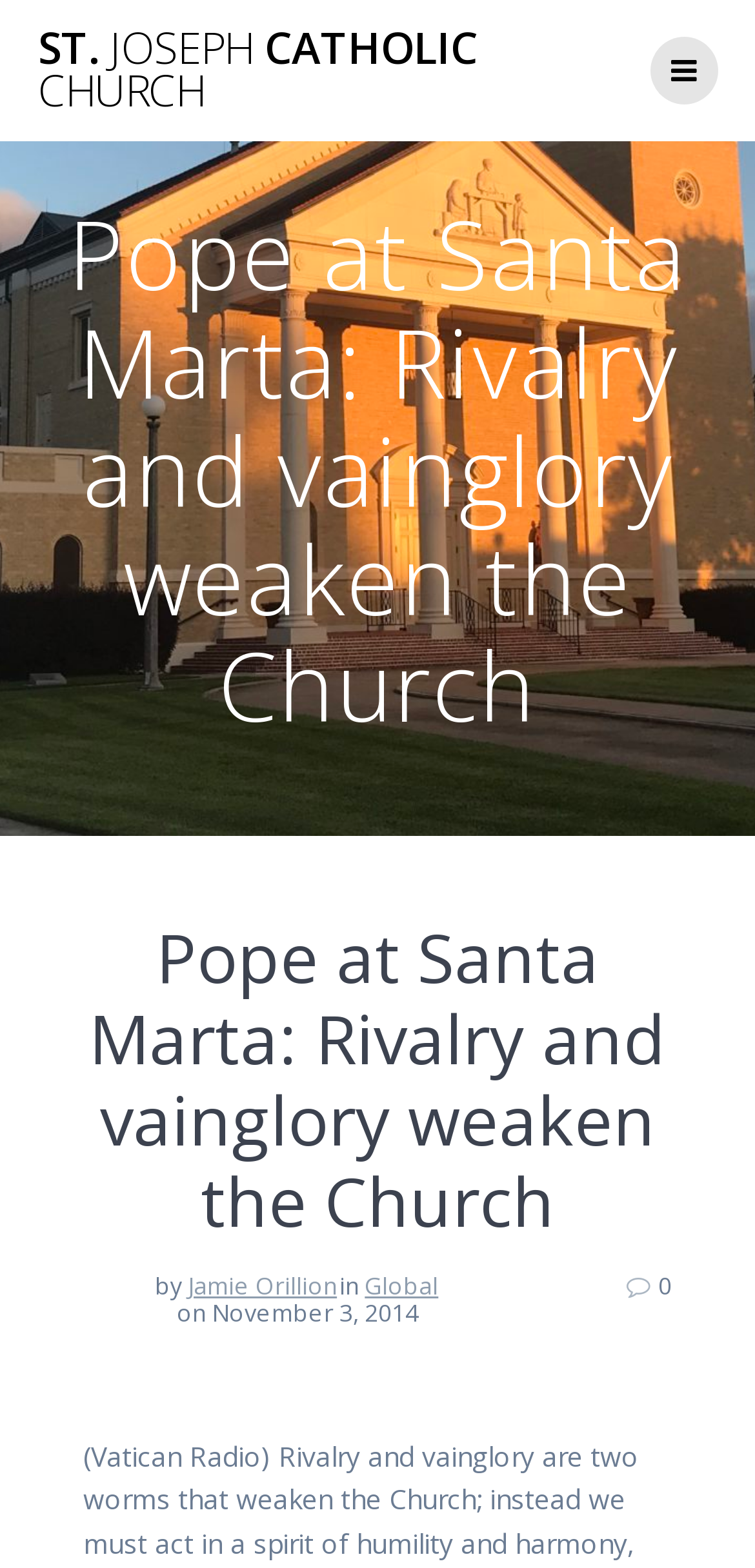Provide a brief response using a word or short phrase to this question:
When was the article published?

November 3, 2014